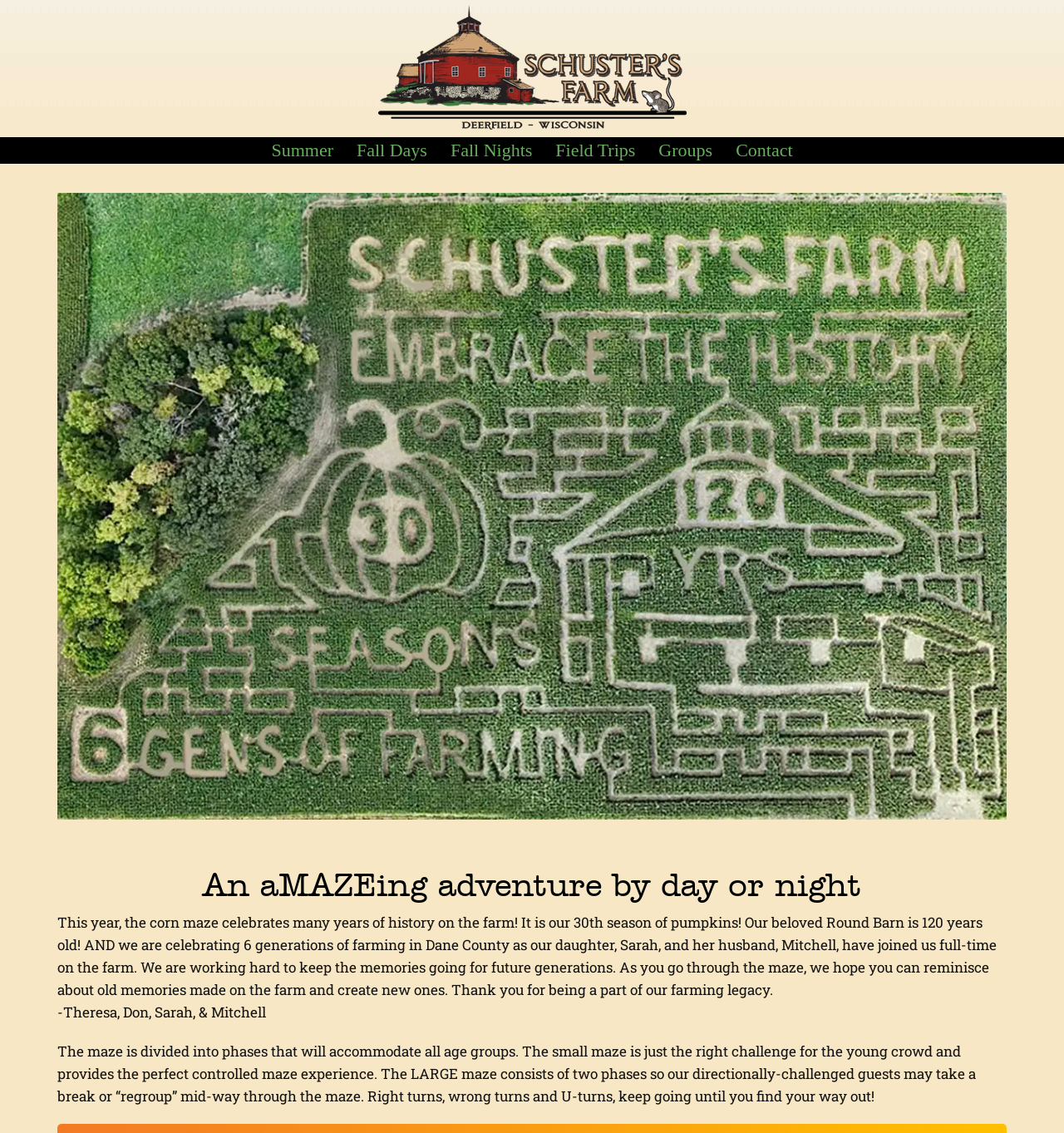How many phases does the LARGE maze consist of?
From the screenshot, supply a one-word or short-phrase answer.

Two